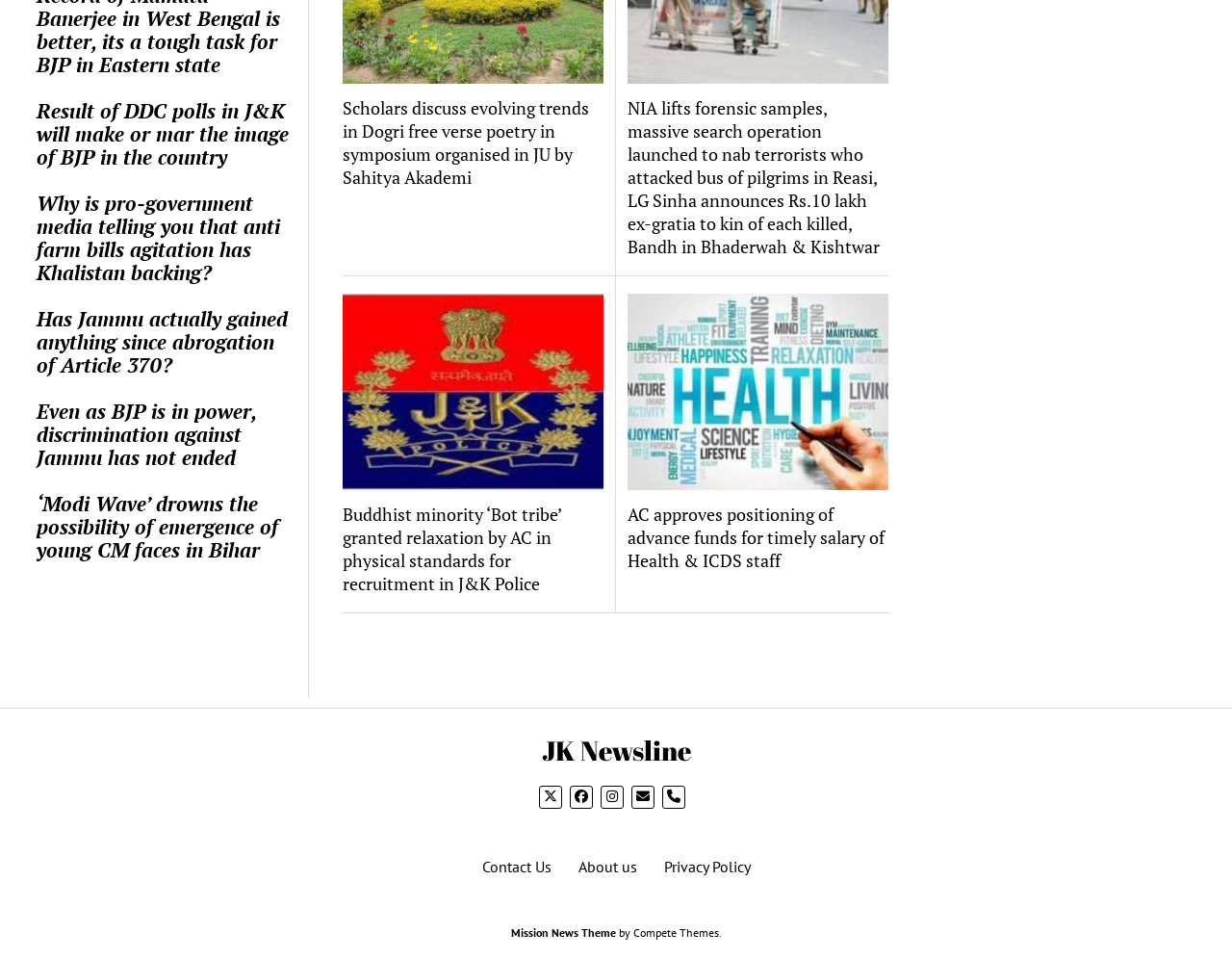What is the topic of the first link?
Refer to the image and provide a detailed answer to the question.

The first link on the webpage has the text 'Result of DDC polls in J&K will make or mar the image of BJP in the country', which indicates that the topic of the link is related to DDC polls in J&K.